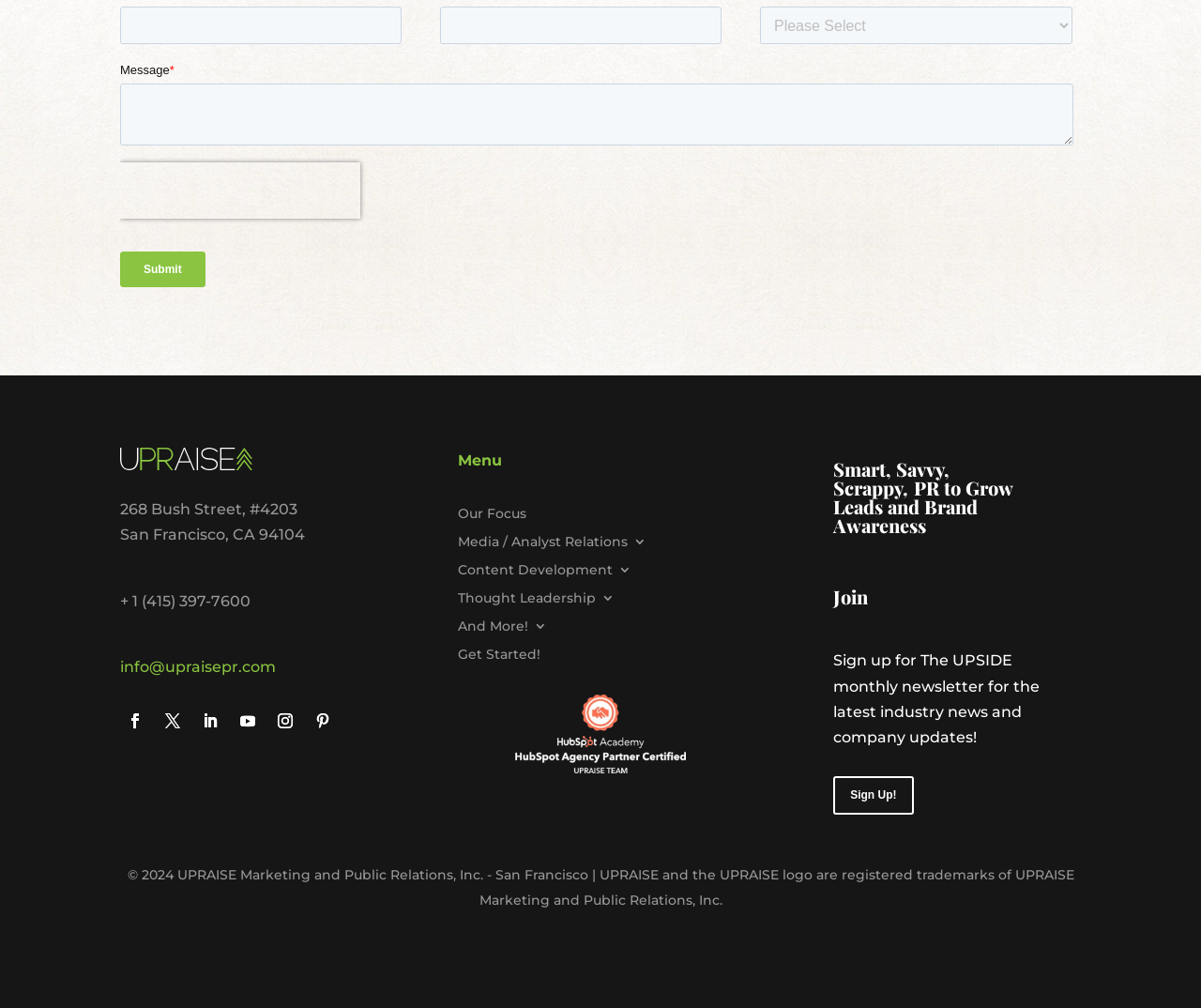Using the description "Follow", predict the bounding box of the relevant HTML element.

[0.131, 0.7, 0.156, 0.73]